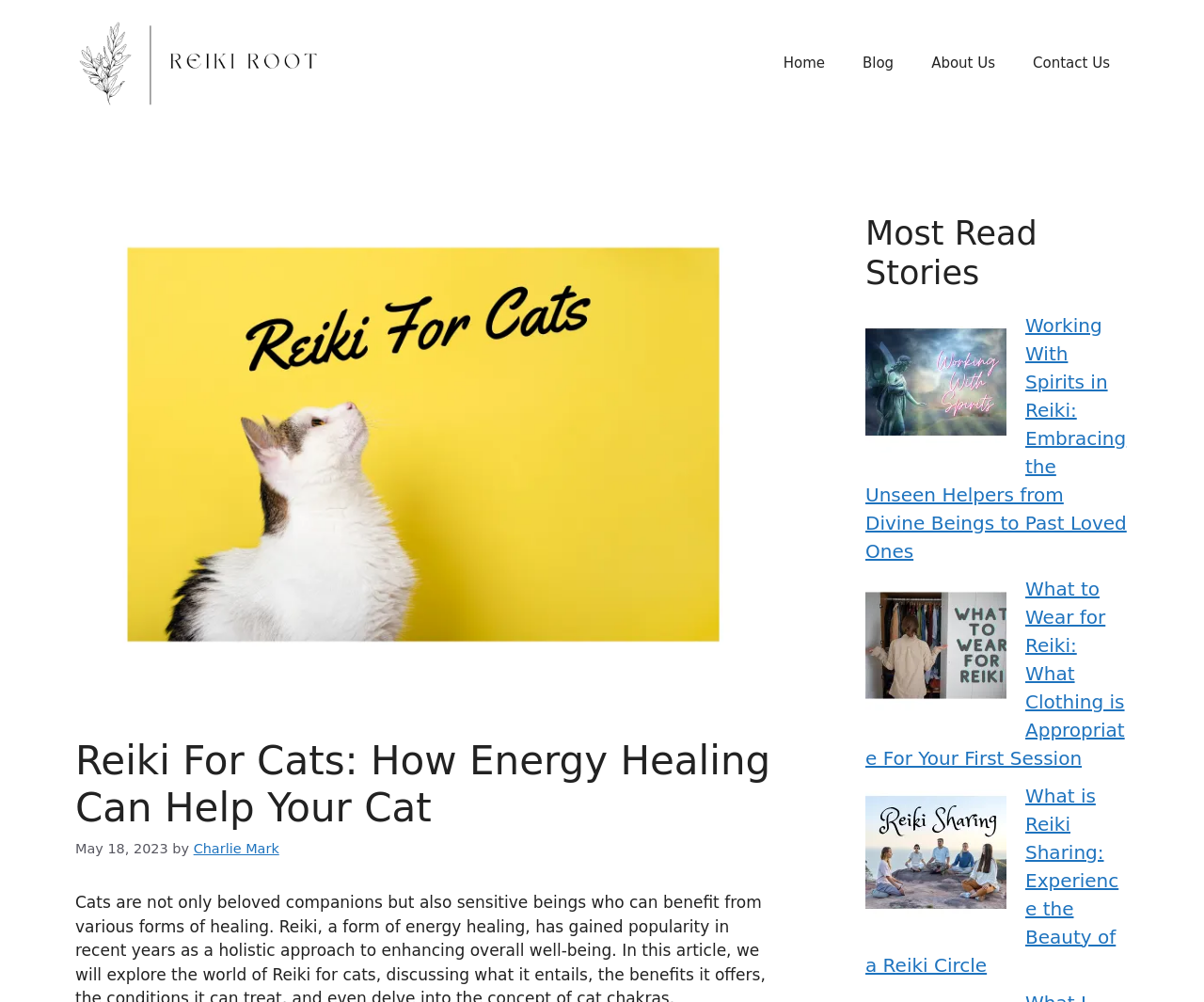Please identify the bounding box coordinates of the element's region that should be clicked to execute the following instruction: "check what to wear for reiki". The bounding box coordinates must be four float numbers between 0 and 1, i.e., [left, top, right, bottom].

[0.719, 0.574, 0.836, 0.722]